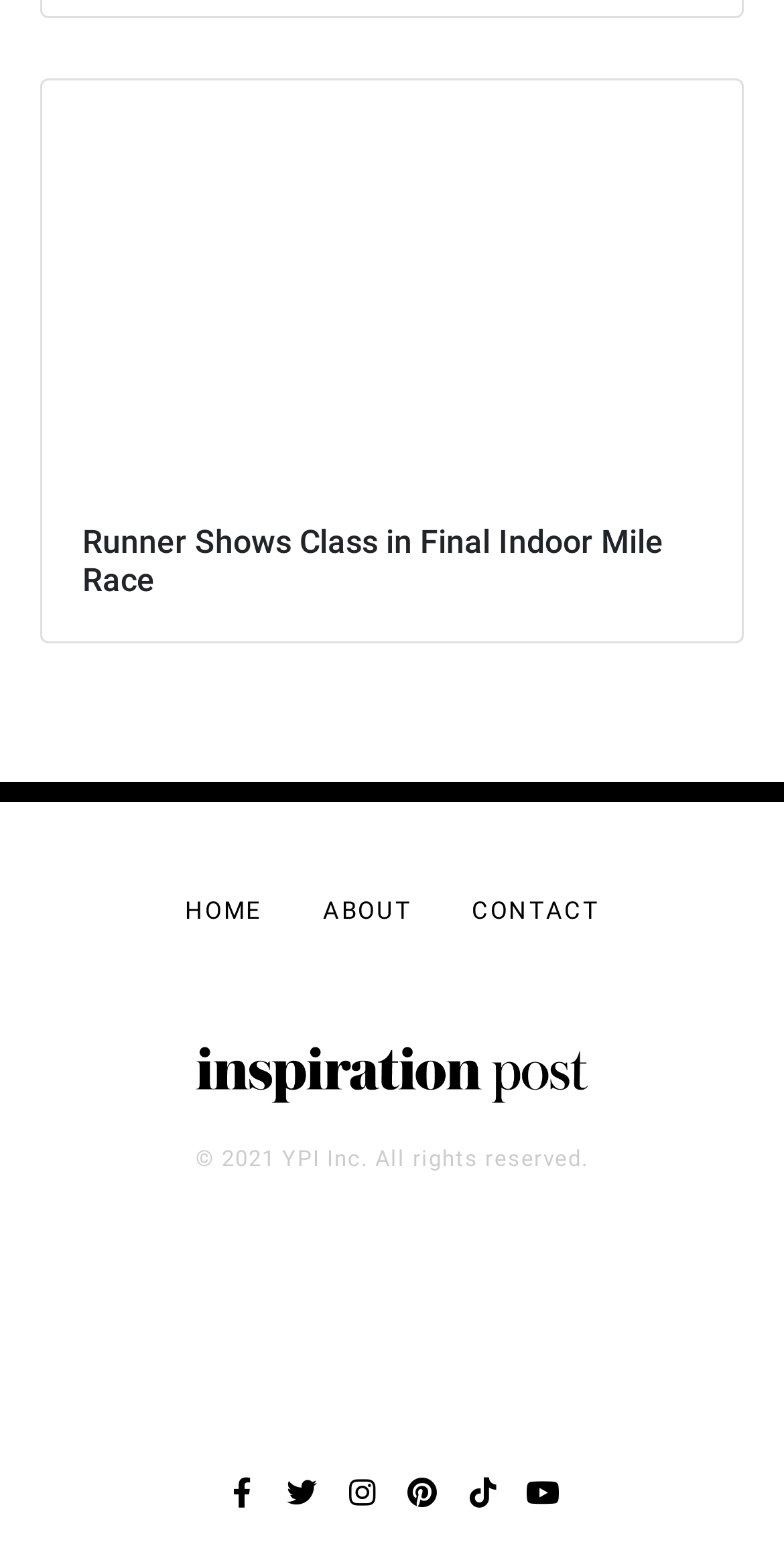Locate the bounding box coordinates of the clickable region to complete the following instruction: "visit Facebook page."

[0.269, 0.946, 0.346, 0.985]